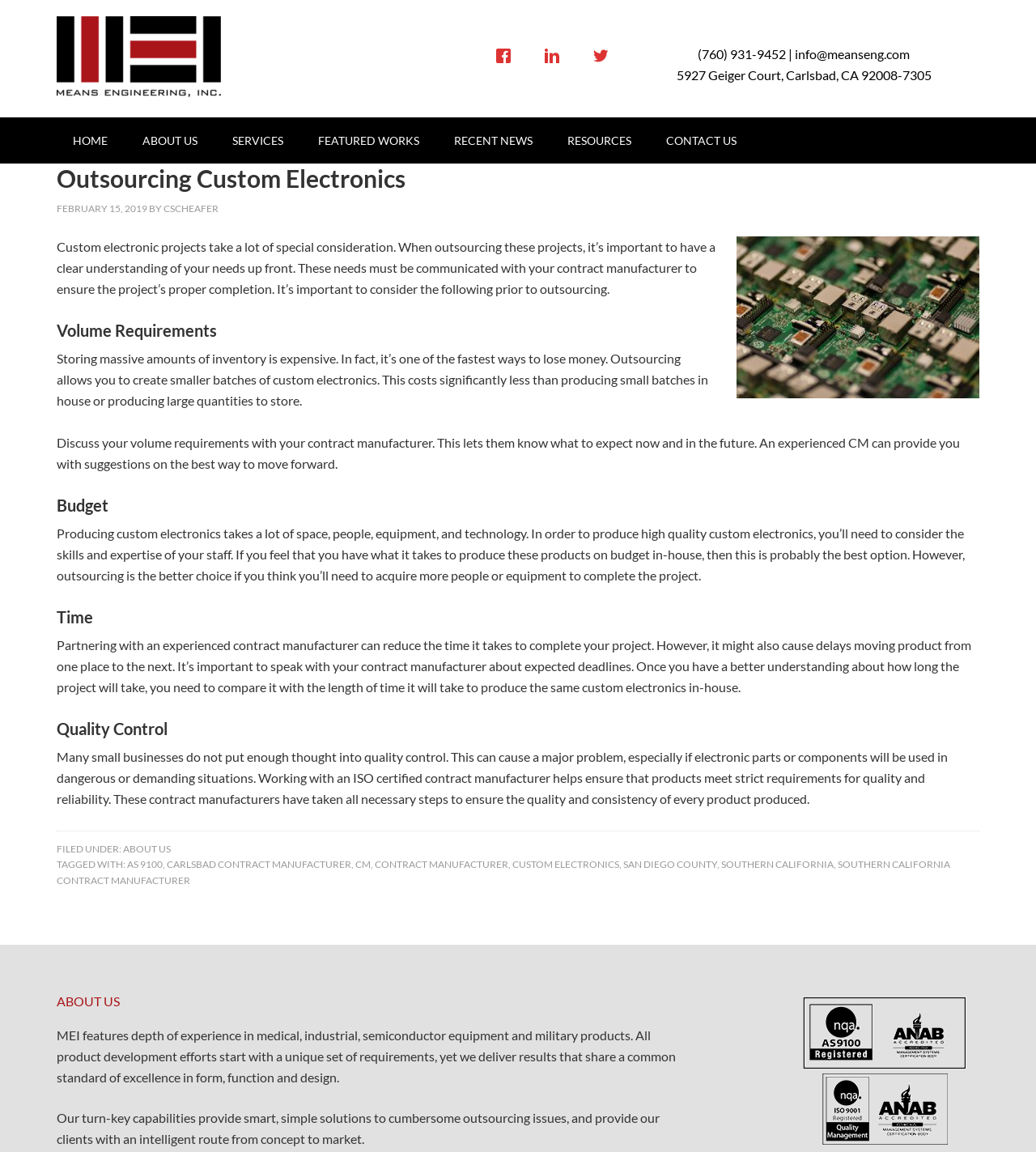Please indicate the bounding box coordinates of the element's region to be clicked to achieve the instruction: "Follow Means Engineering, Inc. on Facebook". Provide the coordinates as four float numbers between 0 and 1, i.e., [left, top, right, bottom].

[0.466, 0.031, 0.513, 0.066]